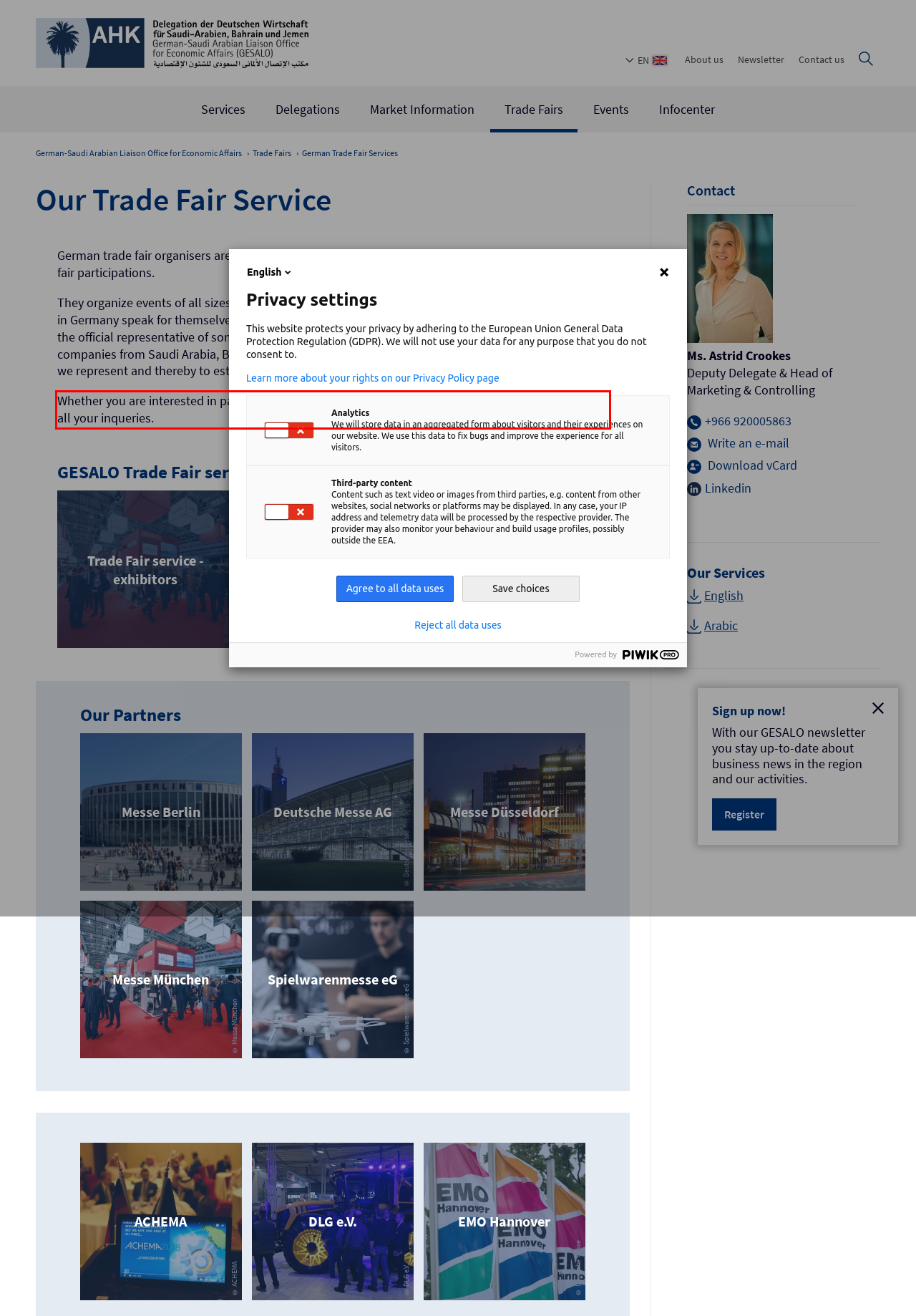There is a screenshot of a webpage with a red bounding box around a UI element. Please use OCR to extract the text within the red bounding box.

Whether you are interested in participating in a trade fair or just to visit, we will gladly assist you with all your inqueries.